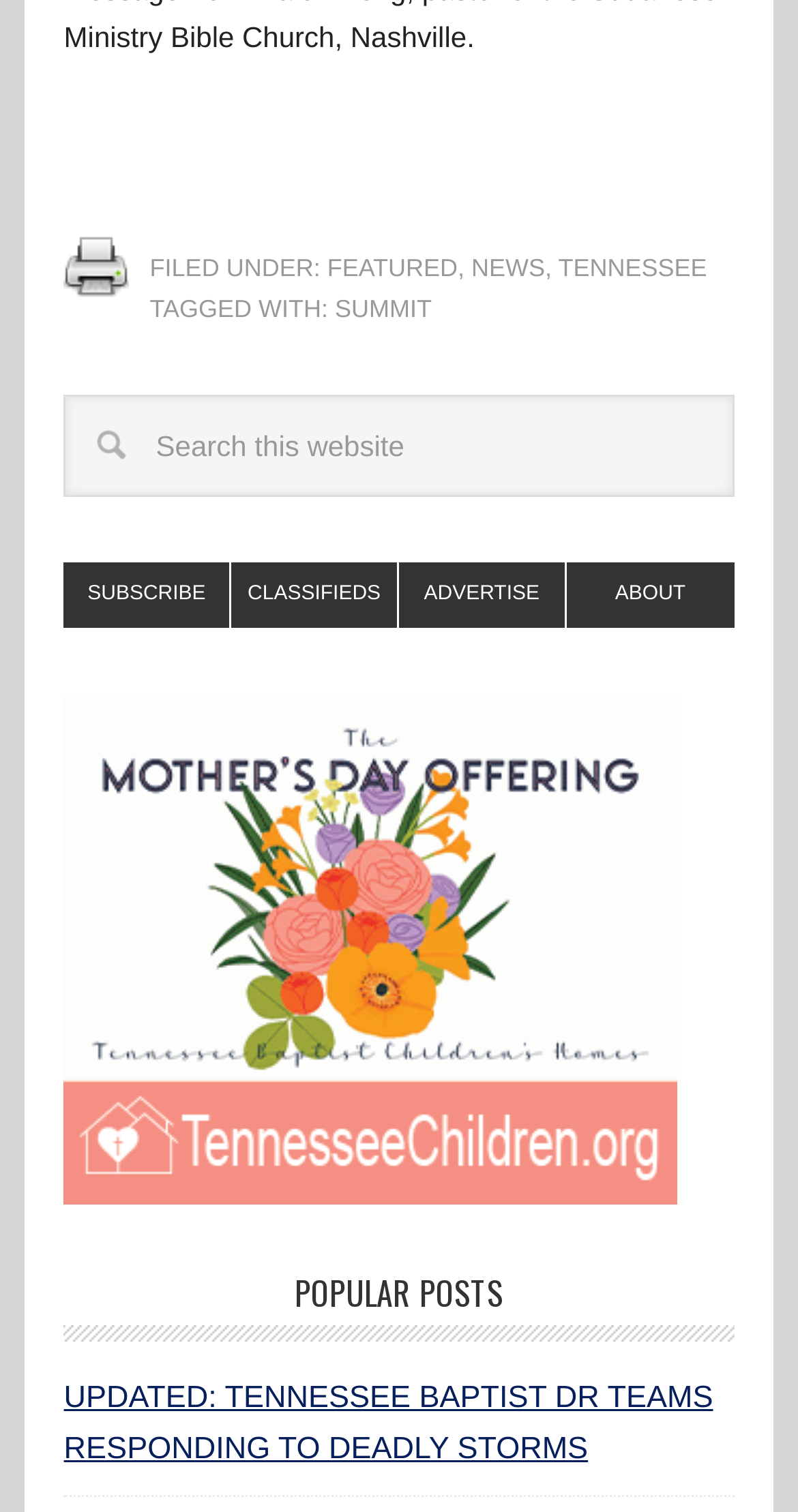What is the last link in the navigation menu?
Answer the question using a single word or phrase, according to the image.

ABOUT